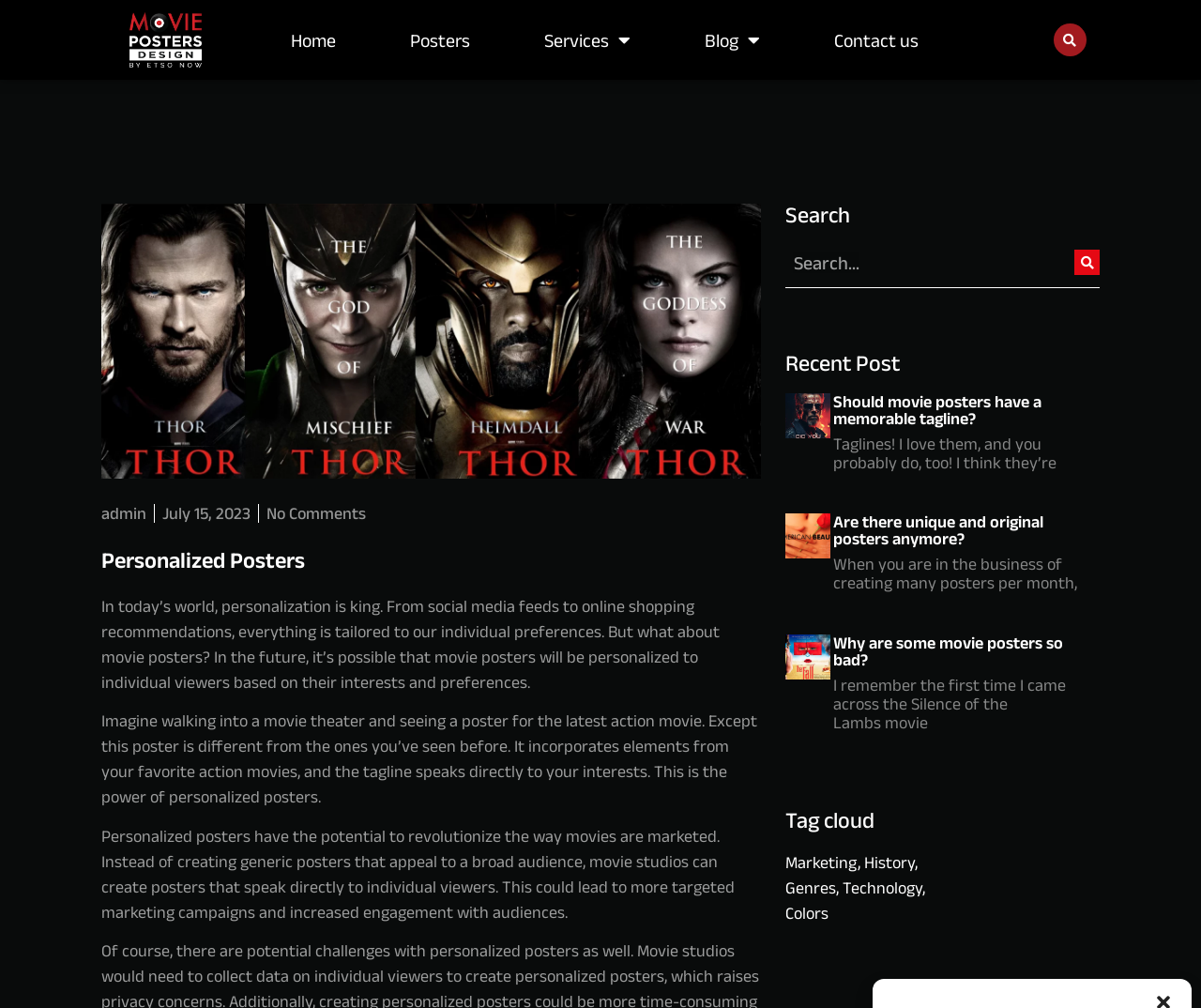What is the main topic of this webpage?
Look at the image and provide a detailed response to the question.

Based on the webpage content, especially the heading 'Personalized Posters' and the text 'In today’s world, personalization is king. From social media feeds to online shopping recommendations, everything is tailored to our individual preferences. But what about movie posters? In the future, it’s possible that movie posters will be personalized to individual viewers based on their interests and preferences.', it is clear that the main topic of this webpage is personalized posters.